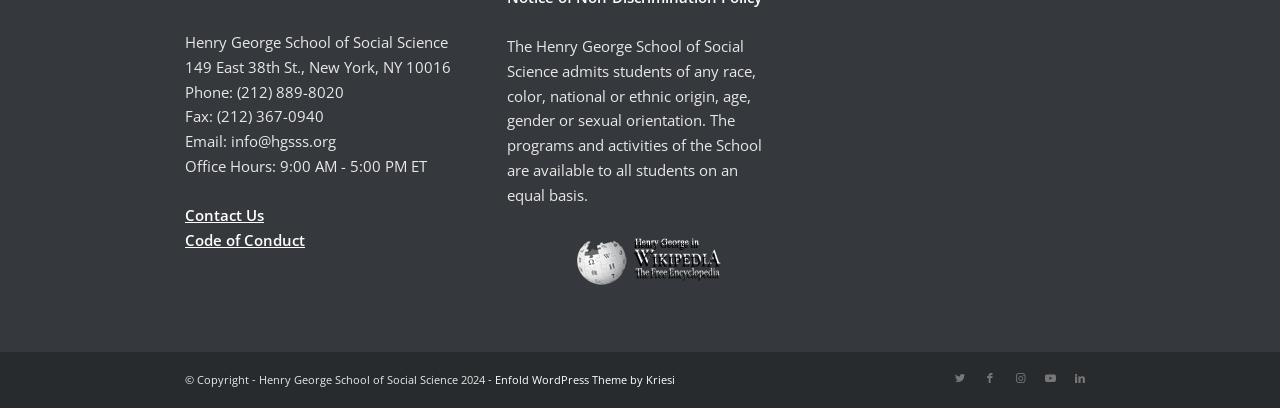Determine the bounding box coordinates of the region I should click to achieve the following instruction: "Visit the school's Facebook page". Ensure the bounding box coordinates are four float numbers between 0 and 1, i.e., [left, top, right, bottom].

[0.762, 0.89, 0.785, 0.964]